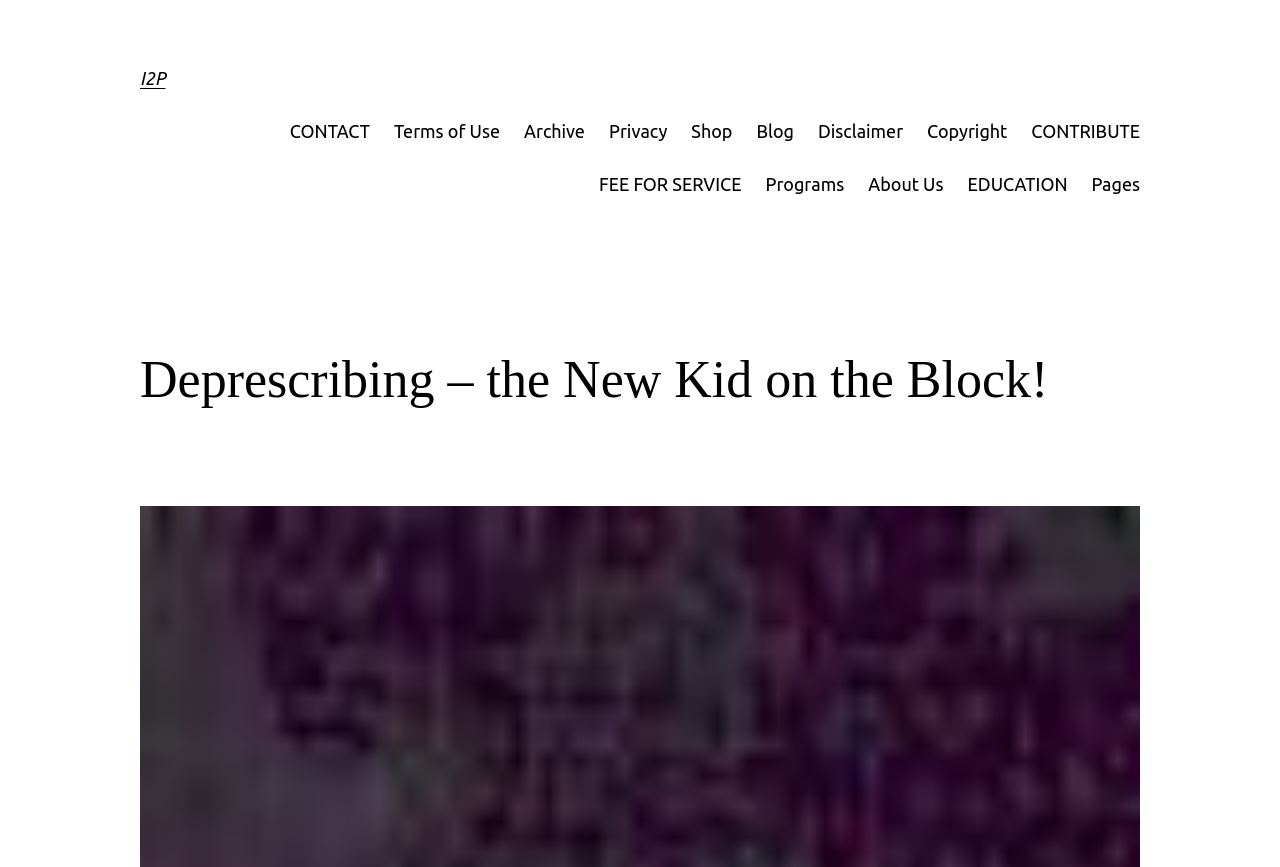Locate the bounding box coordinates of the region to be clicked to comply with the following instruction: "Go to About Us". The coordinates must be four float numbers between 0 and 1, in the form [left, top, right, bottom].

None